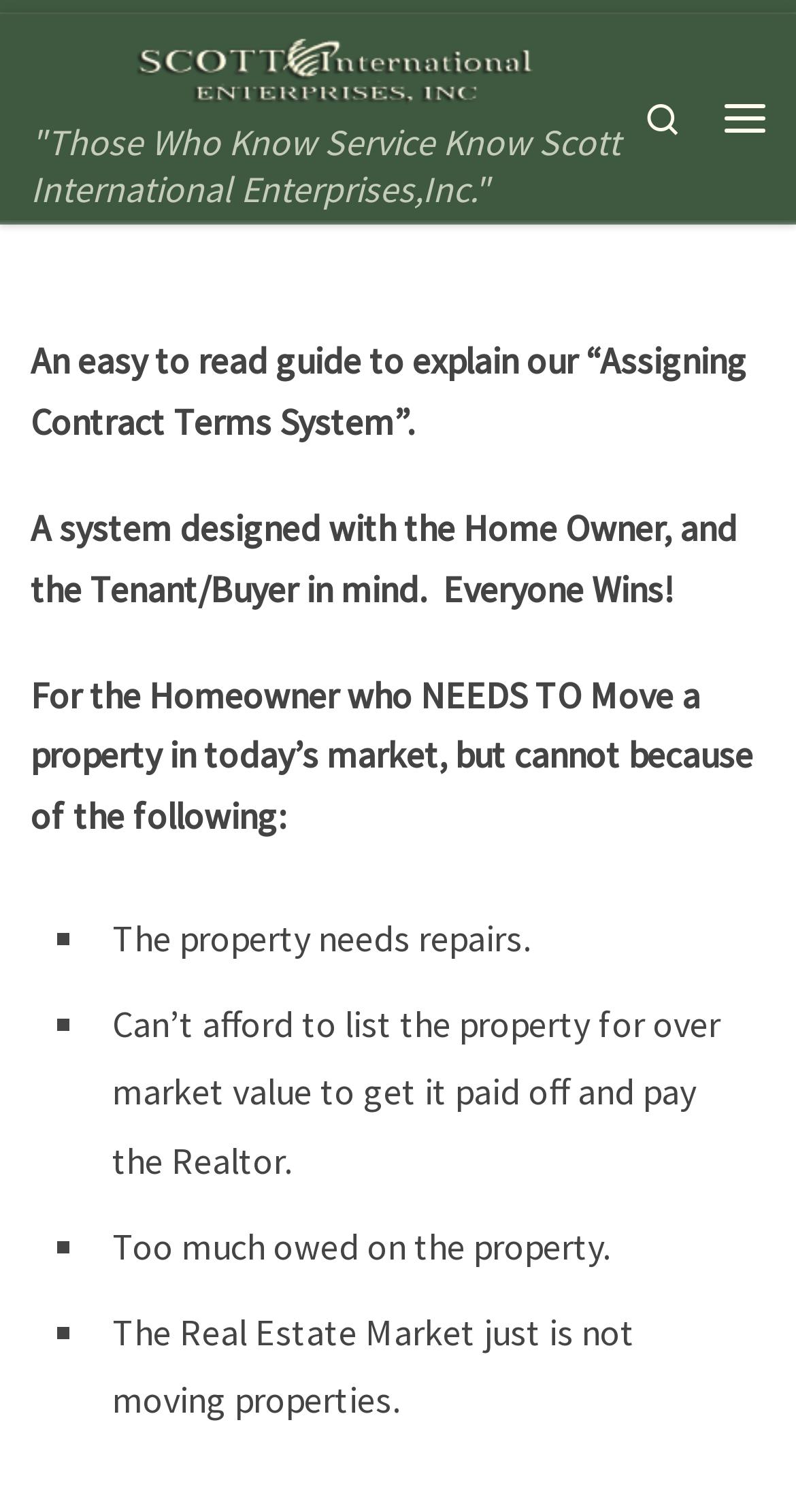What is the relationship between Scott International Enterprises, Inc. and the webpage content?
Based on the screenshot, answer the question with a single word or phrase.

They are related